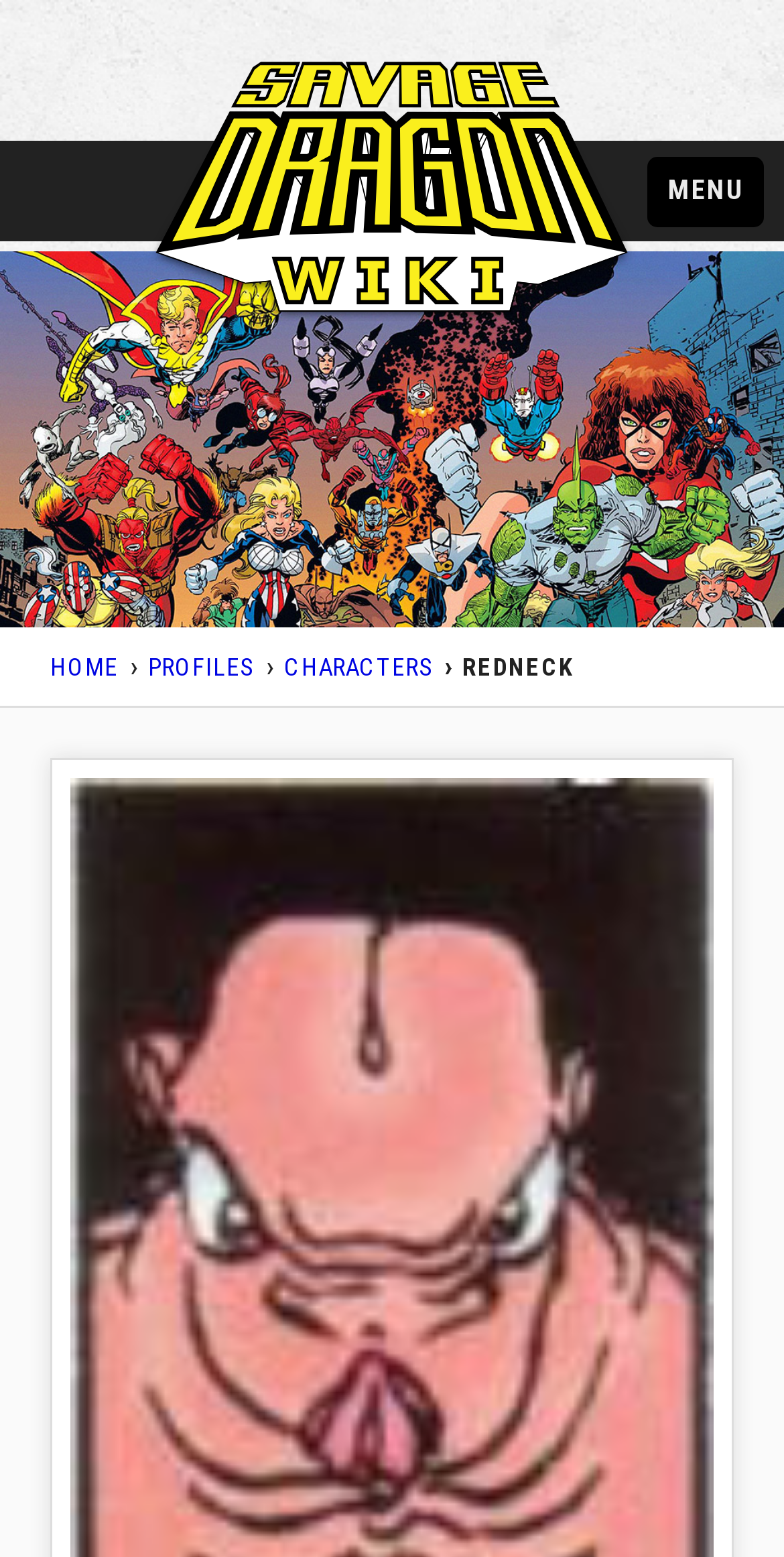Please answer the following question using a single word or phrase: 
How many navigation links are there?

3